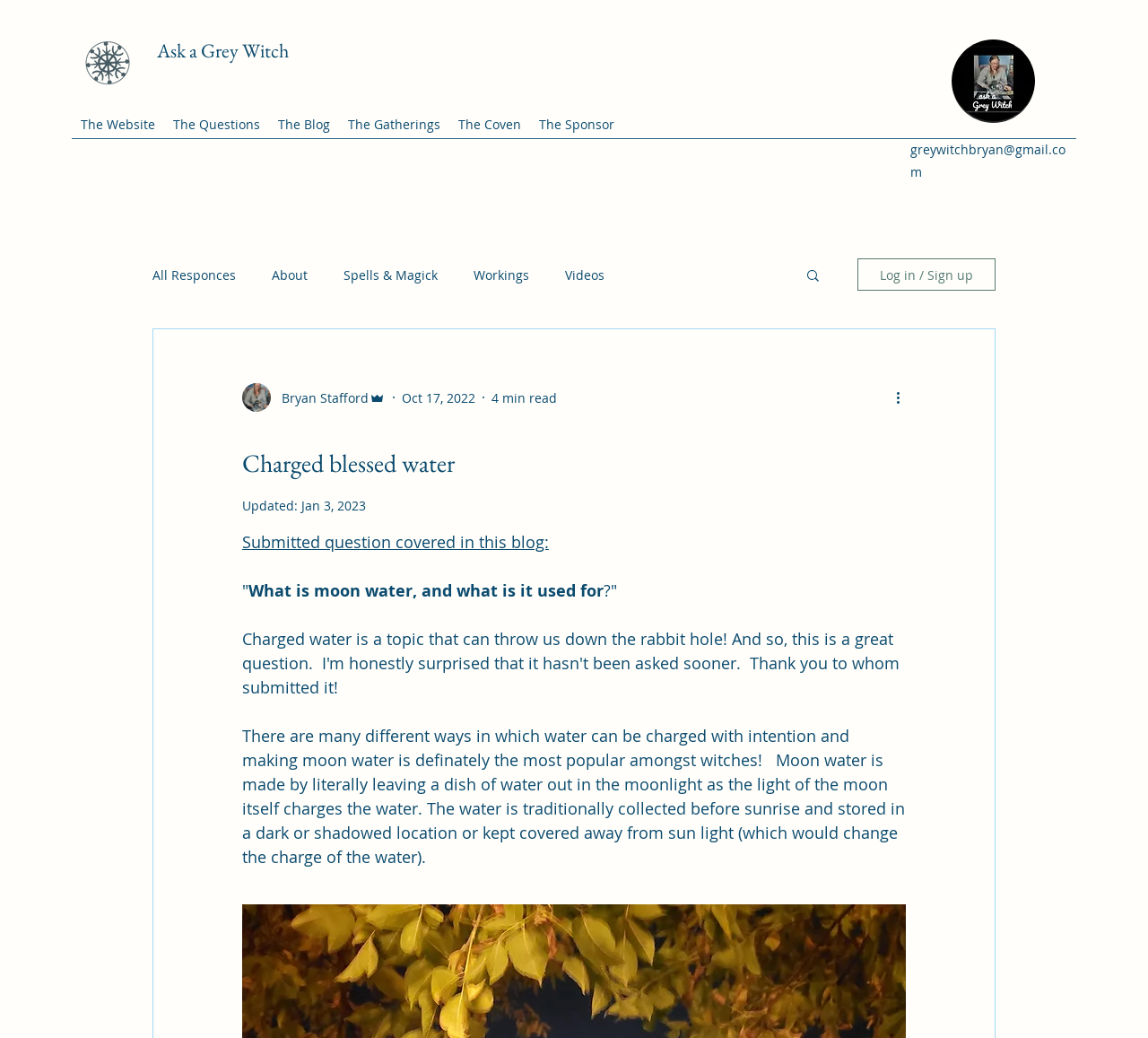Please identify the bounding box coordinates for the region that you need to click to follow this instruction: "Log in or sign up".

[0.747, 0.249, 0.867, 0.28]